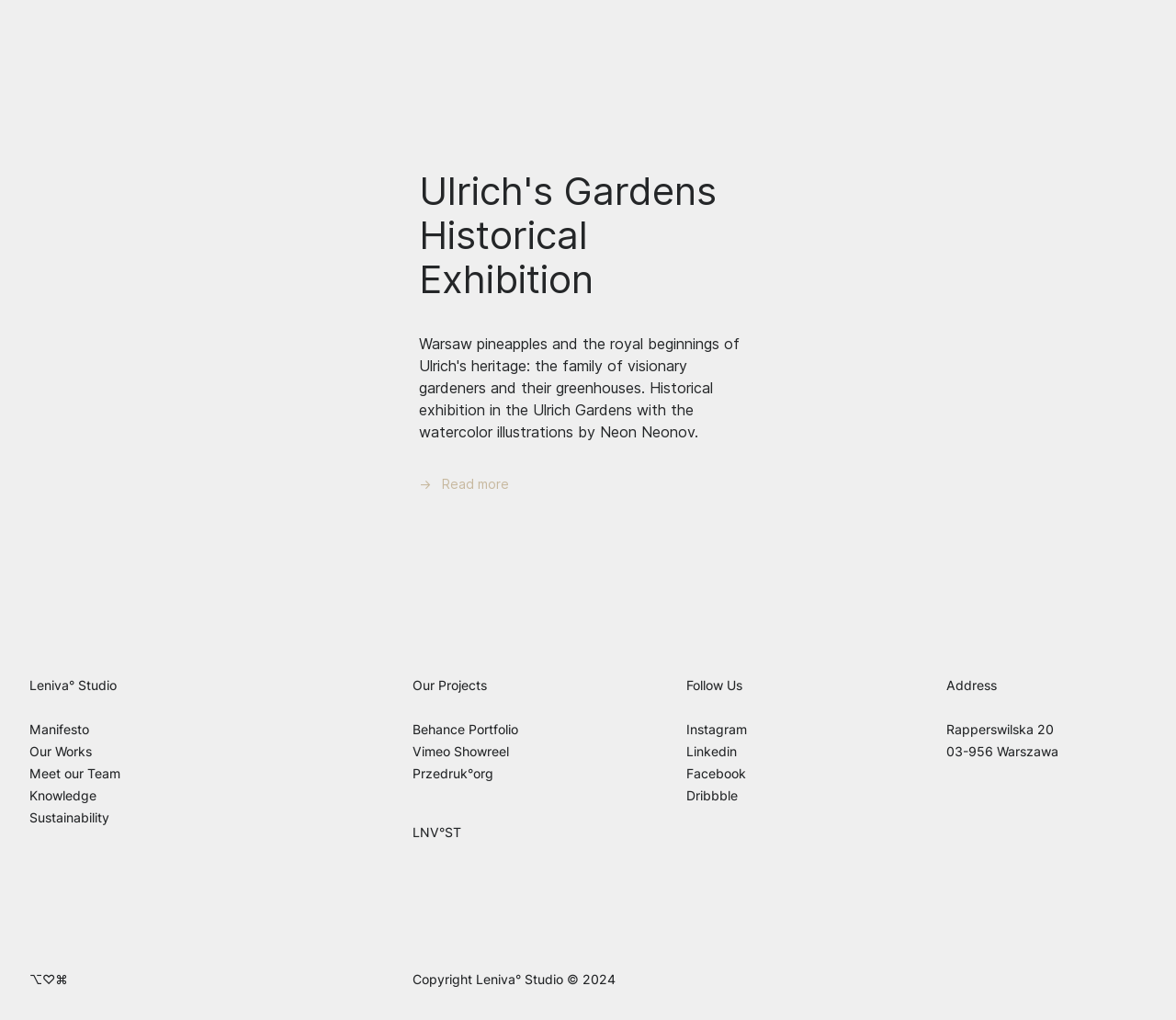Determine the bounding box coordinates of the clickable element to achieve the following action: 'Explore Our Projects'. Provide the coordinates as four float values between 0 and 1, formatted as [left, top, right, bottom].

[0.351, 0.664, 0.414, 0.679]